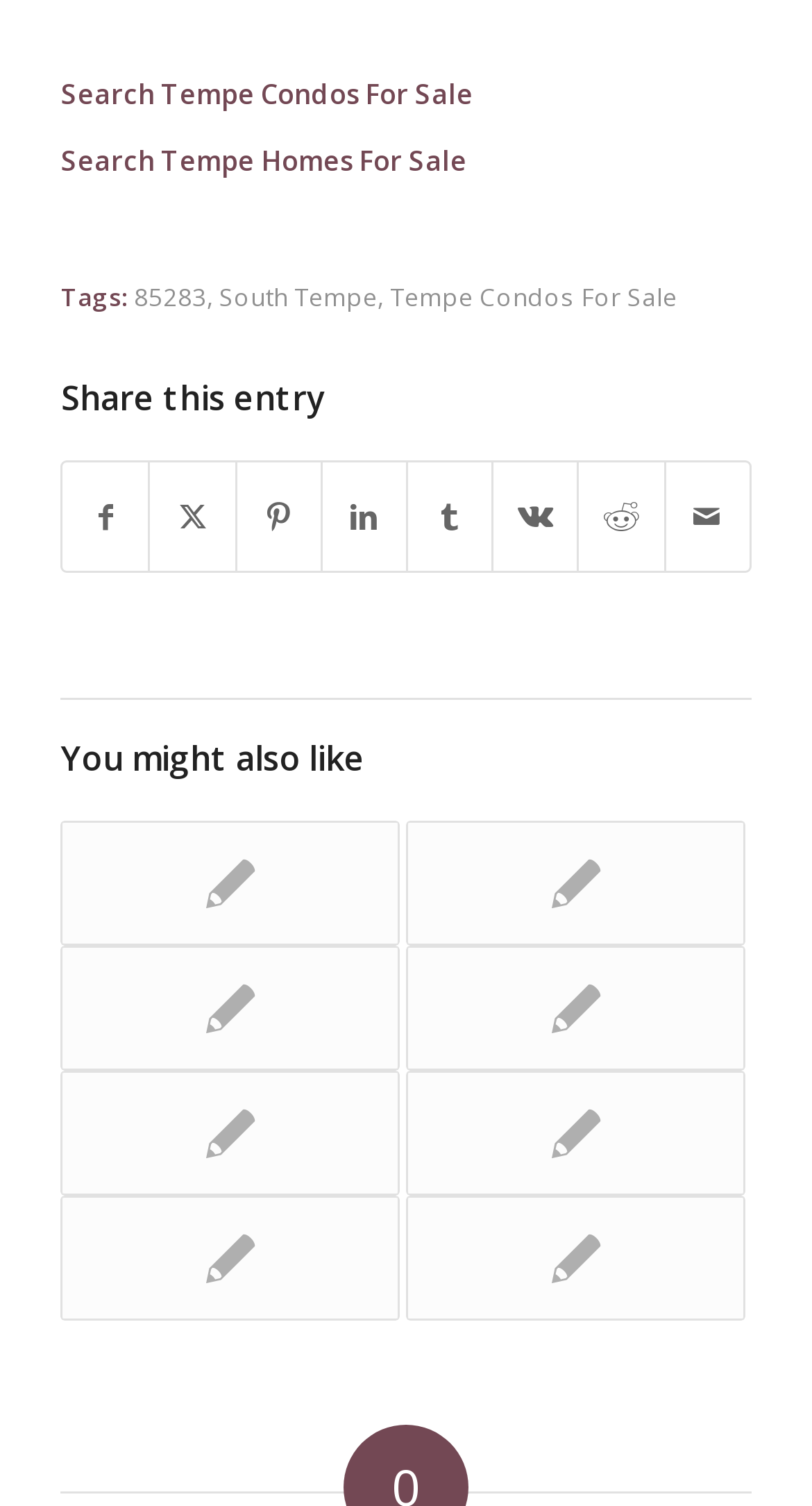What is the main topic of this webpage?
Using the image, respond with a single word or phrase.

Tempe real estate